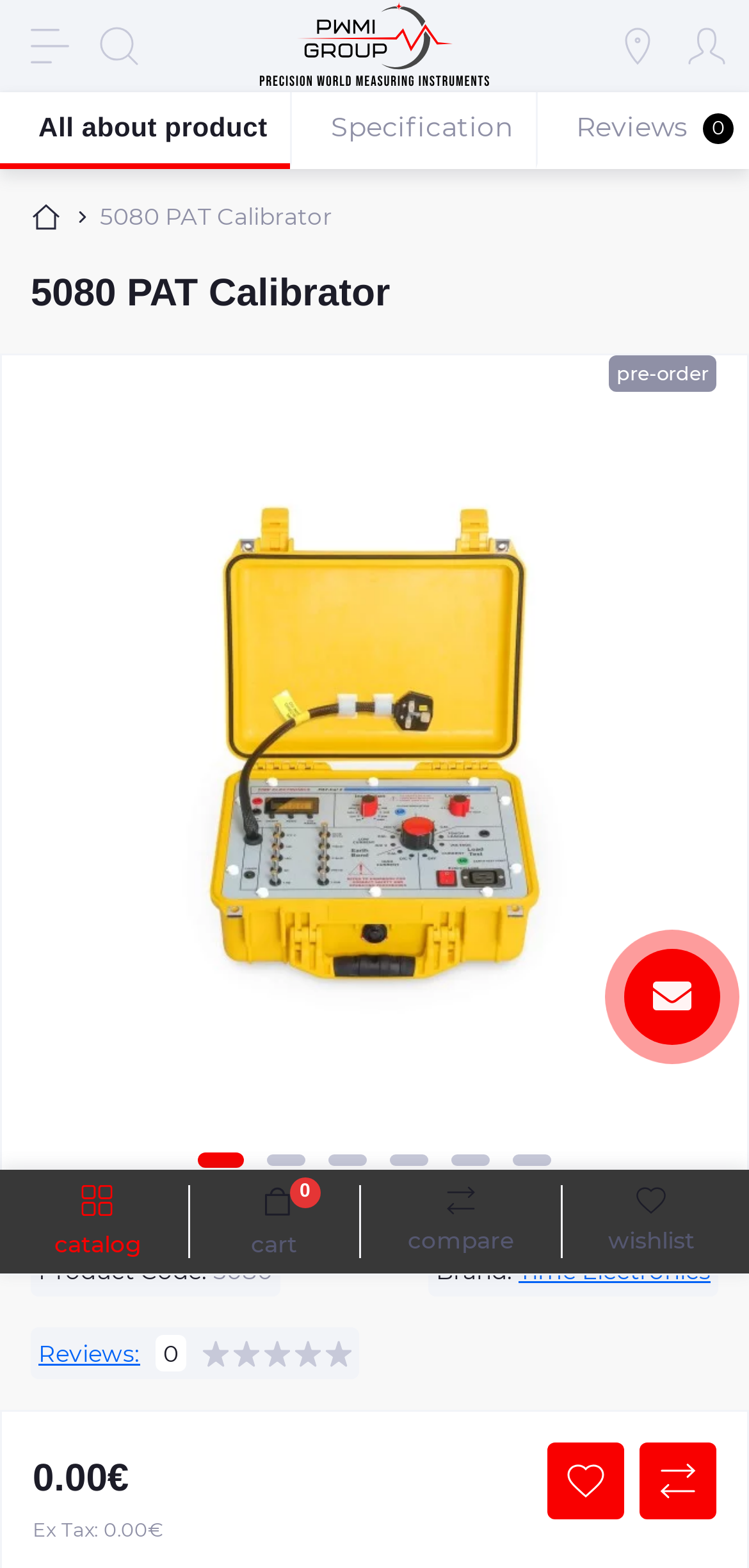Describe all the significant parts and information present on the webpage.

The webpage is about a product called "5080 PAT Calibrator". At the top right corner, there is a "Close" button. Below it, there is a "Menu" button and a "PWMI Group" link with an accompanying image. 

On the top navigation bar, there are several buttons, including "Menu", "Search", "Locations", and "Account". 

In the main content area, there is a breadcrumb navigation section with a link to "Breadcrumb" and a heading that displays the product name "5080 PAT Calibrator". Below it, there are three tabs labeled "All about product", "Specification", and "Reviews". 

Further down, there is a section with a "pre-order" label. Below it, there is a tab panel with a link to "5080 PAT Calibrator" and an accompanying image. 

Adjacent to the tab panel, there is a tab list with six tabs, labeled "1 of 6" to "6 of 6". The first tab is selected by default. 

Below the tab list, there are several sections displaying product information, including "Product Code", "Brand", and "Reviews". The "Brand" section has a link to "Time Electronics". 

At the bottom of the page, there are buttons to add the product to a wishlist or compare it with other products. The product price is displayed as "0.00€" with an "Ex Tax" label below it.